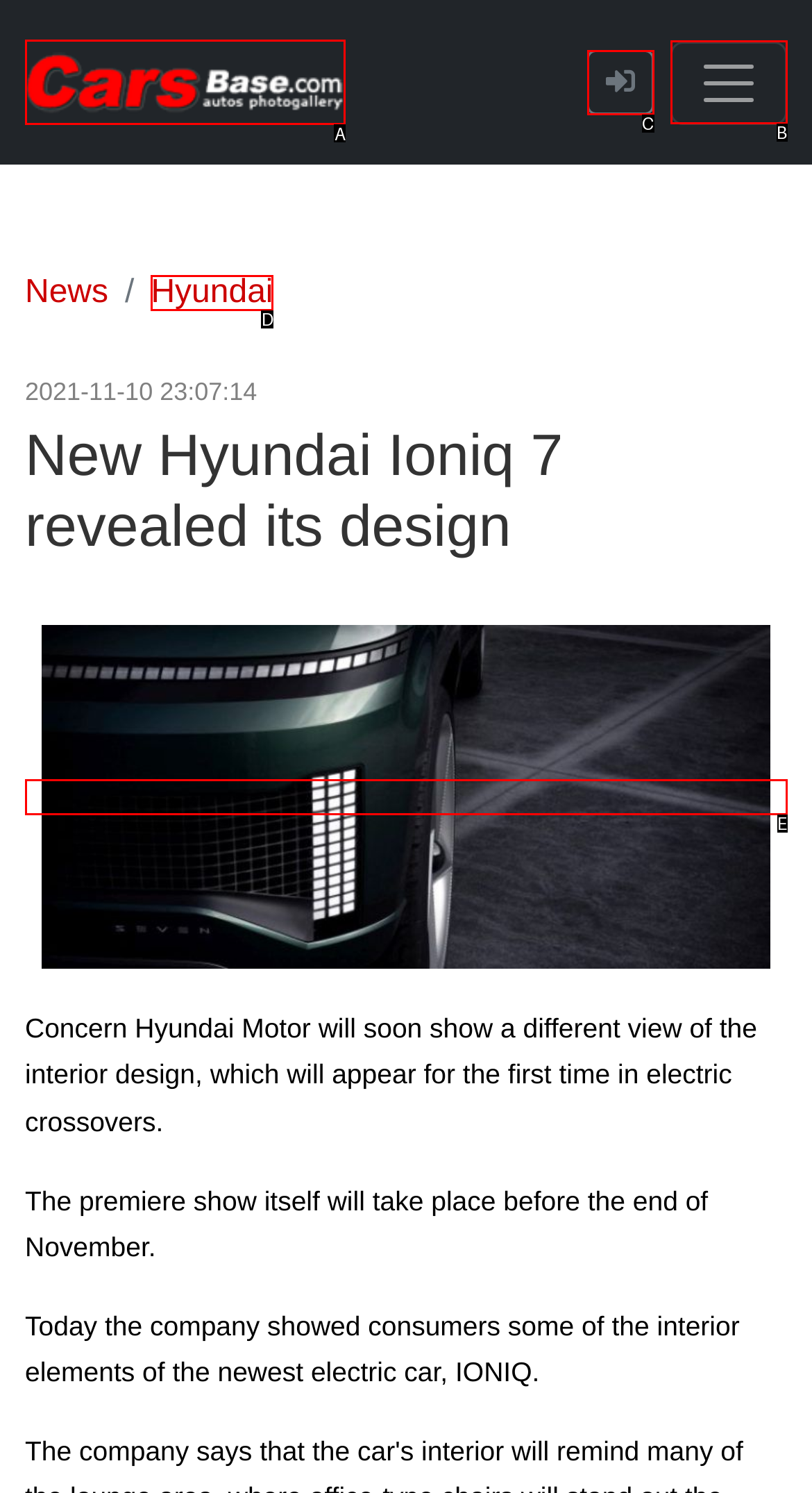Choose the HTML element that corresponds to the description: aria-label="Toggle navigation"
Provide the answer by selecting the letter from the given choices.

B